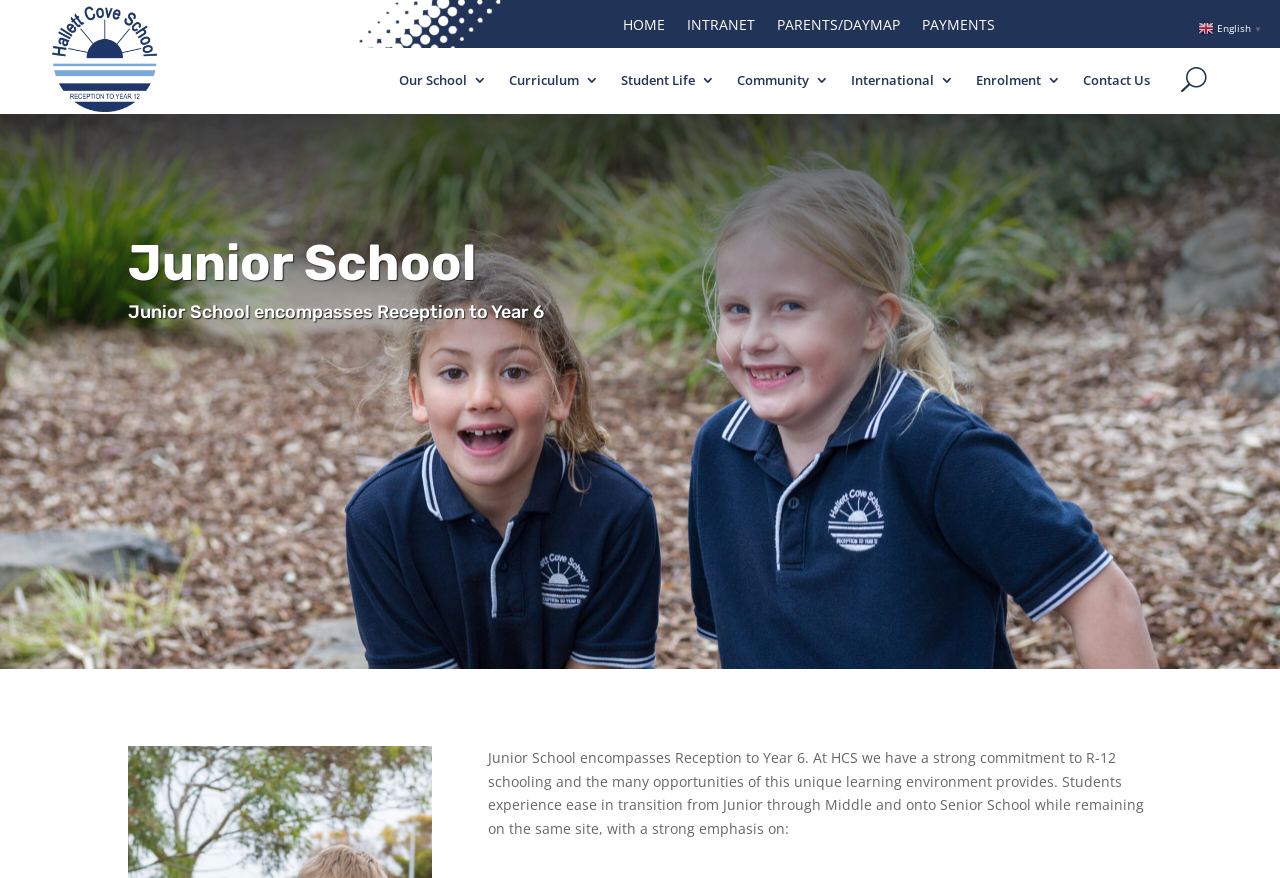Reply to the question with a single word or phrase:
What is the emphasis of the school?

R-12 schooling